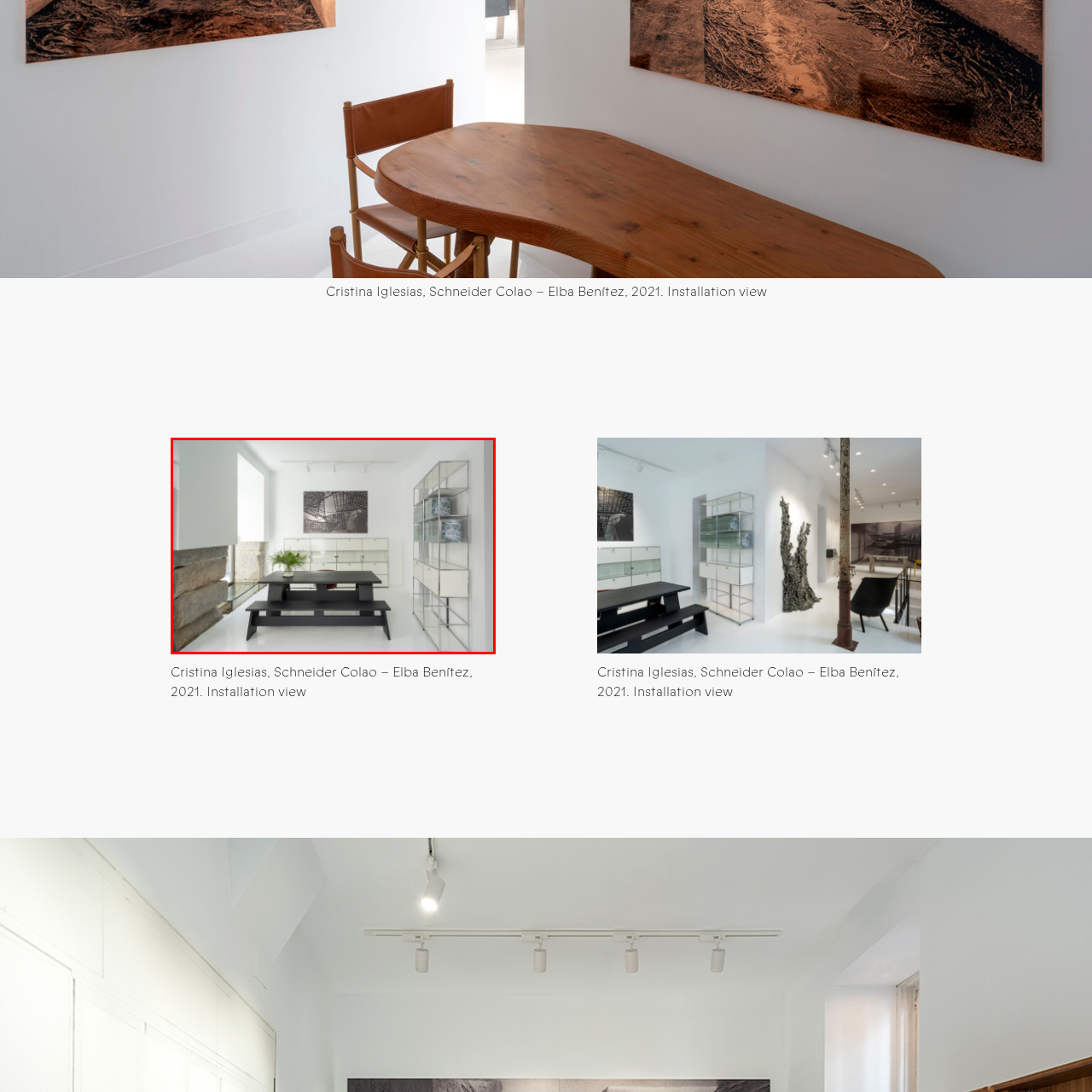View the element within the red boundary, What type of artwork is on the wall? 
Deliver your response in one word or phrase.

abstract or contemporary